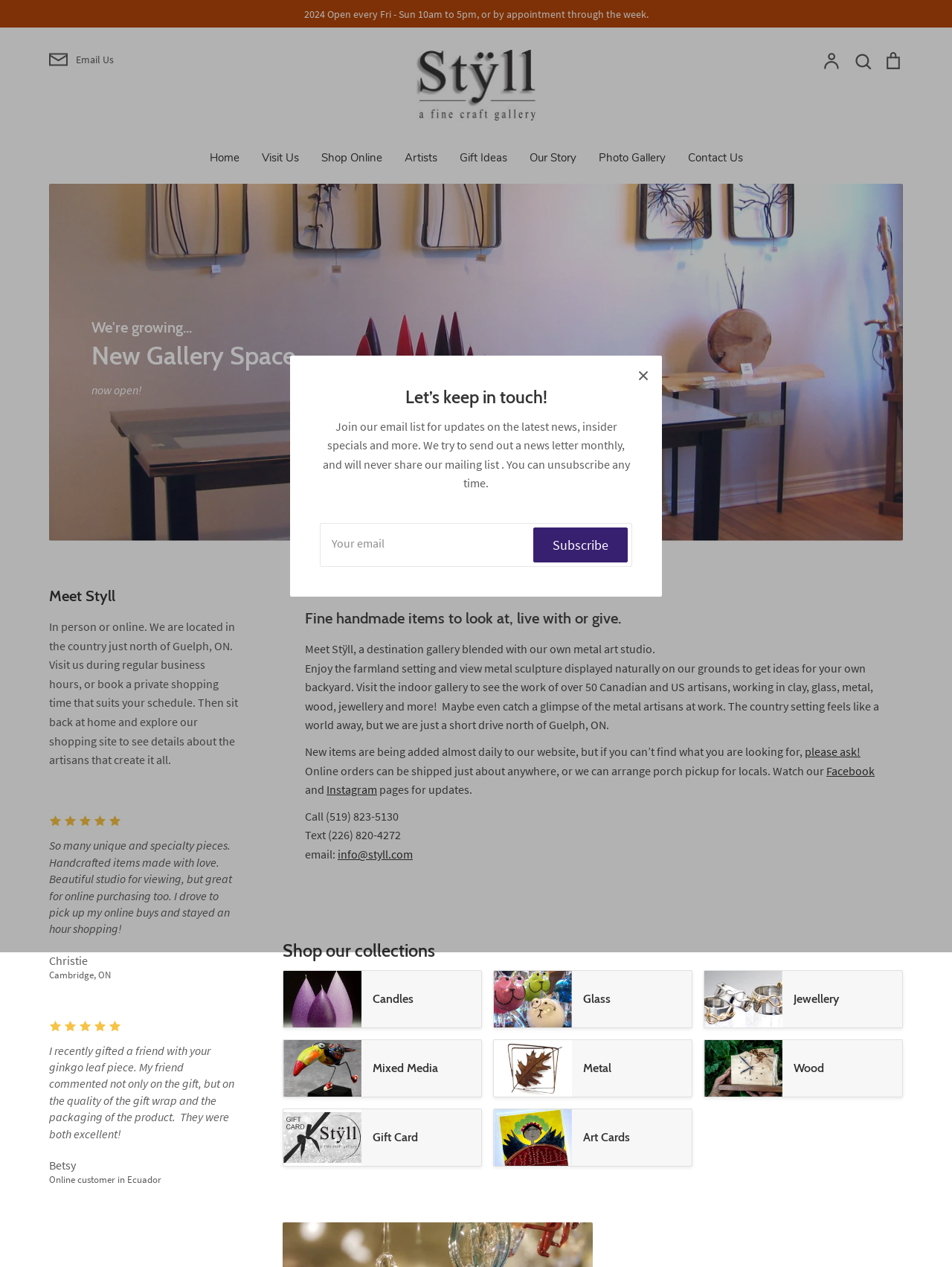Please identify the bounding box coordinates of the element I need to click to follow this instruction: "Explore Shop Online".

[0.337, 0.118, 0.401, 0.13]